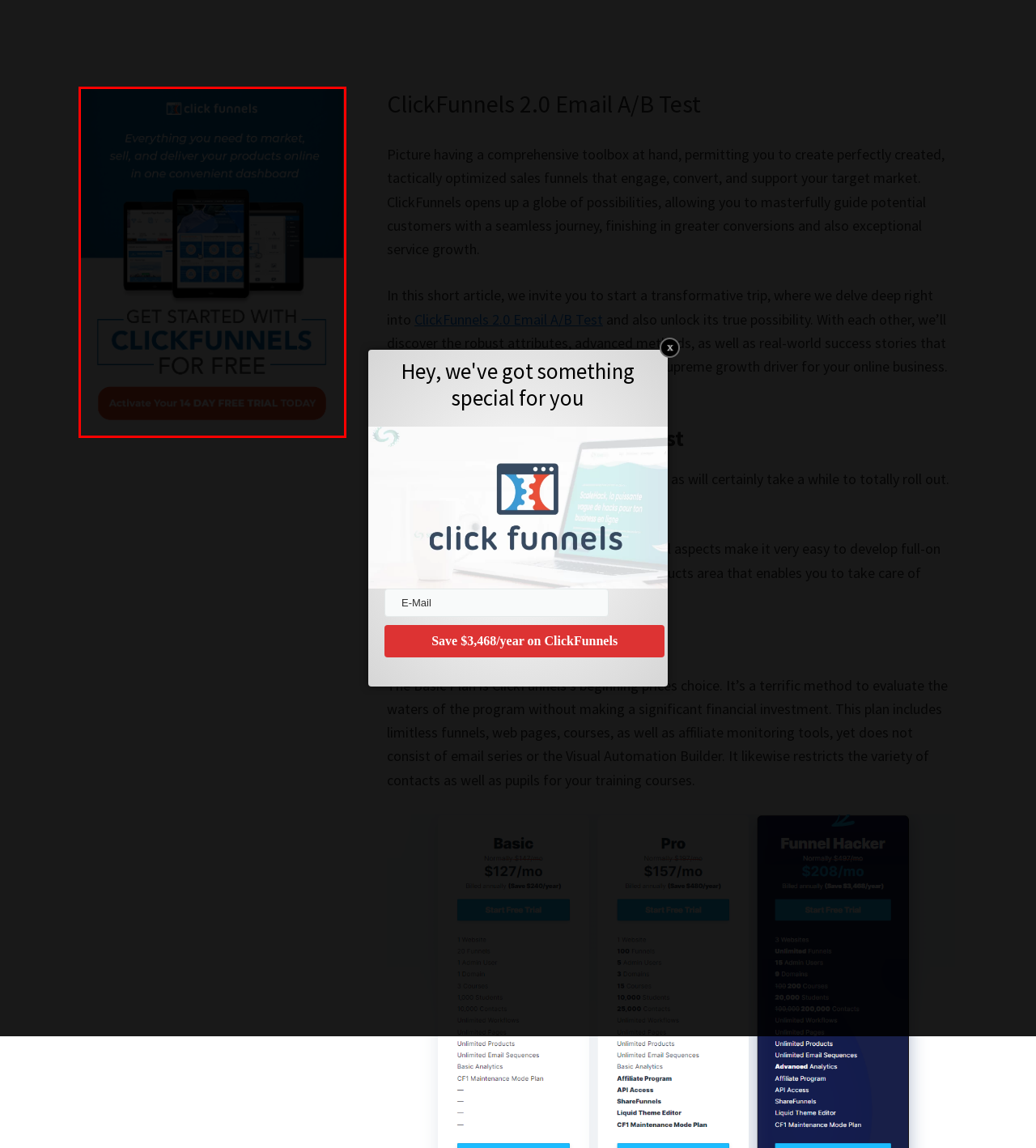Observe the screenshot of a webpage with a red bounding box around an element. Identify the webpage description that best fits the new page after the element inside the bounding box is clicked. The candidates are:
A. WordPress Themes by StudioPress
B. ClickFunnels 2.0 Backpack Pricing Details – All The Details!
C. ClickFunnels 2.0 Integration Thinkific – All The Details!
D. ClickFunnels 2.0 YouCanBookMe – All The Details!
E. Genesis Framework – Supports HTML5 & Responsive Design
F. ClickFunnels™ - Marketing Funnels Made Easy
G. 10 Minute Funnels Vs ClickFunnels 2.0 – All The Details!
H. ClickFunnels 2.0 Cheapest Plan – All The Details!

F